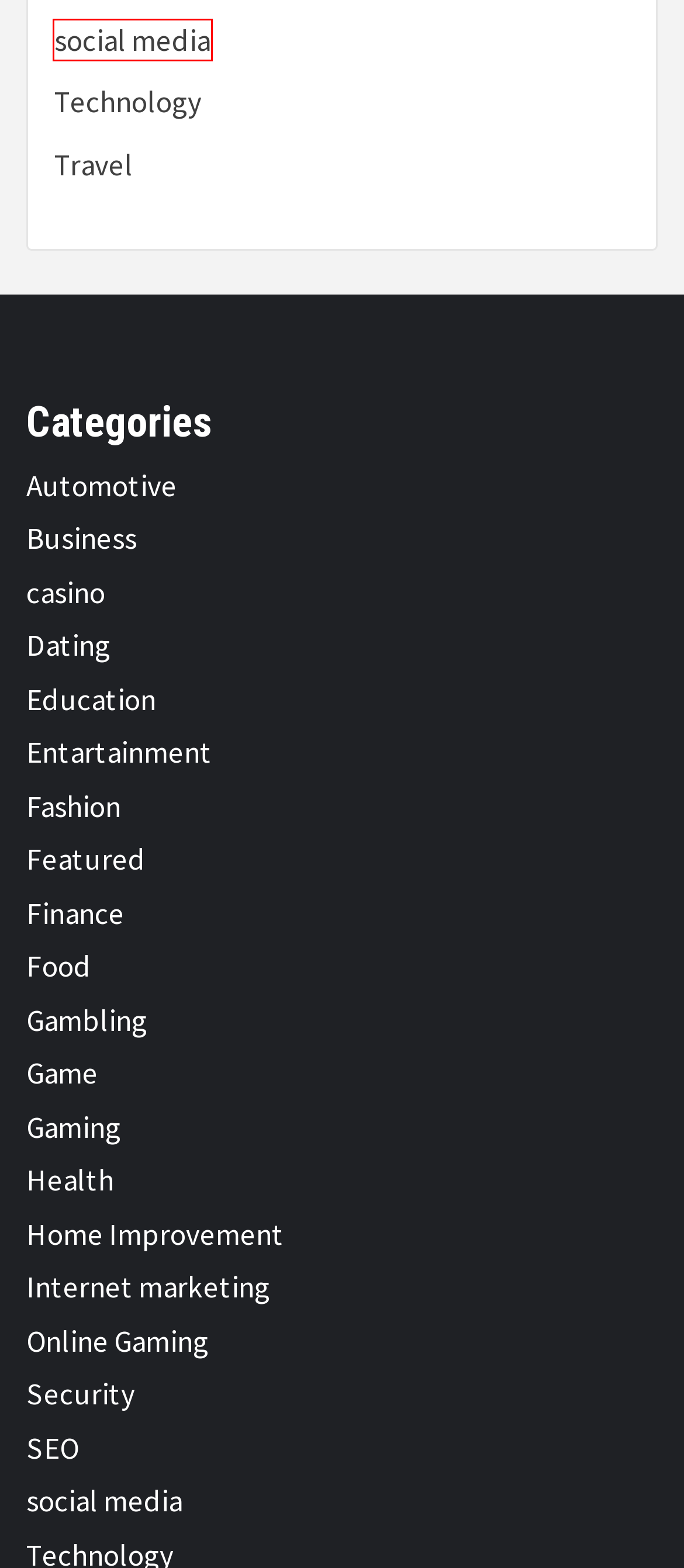You are given a screenshot depicting a webpage with a red bounding box around a UI element. Select the description that best corresponds to the new webpage after clicking the selected element. Here are the choices:
A. August, 2023 | Viral News Network
B. Home Improvement | Viral News Network
C. social media | Viral News Network
D. July, 2022 | Viral News Network
E. October, 2021 | Viral News Network
F. Food | Viral News Network
G. Technology | Viral News Network
H. November, 2023 | Viral News Network

C